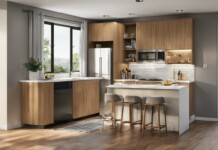Offer a detailed caption for the image presented.

This image showcases a modern kitchen designed with a blend of warm wood tones and contemporary elements. The kitchen features sleek cabinetry with a natural wood finish, providing a cozy yet elegant ambiance. A central island is equipped with a white countertop, complemented by three stylish stools, making it an inviting space for casual dining or social gatherings. 

The kitchen is well-lit by natural light streaming through a large window, which offers a view of the outdoors, enhancing the overall openness of the space. Stainless steel appliances, including a refrigerator and microwave, add a touch of modernity and functionality, while the white backsplash and countertops maintain a clean and sophisticated look. This kitchen design exemplifies a harmonious balance between aesthetics and practicality, creating a perfect setting for cooking and entertaining.